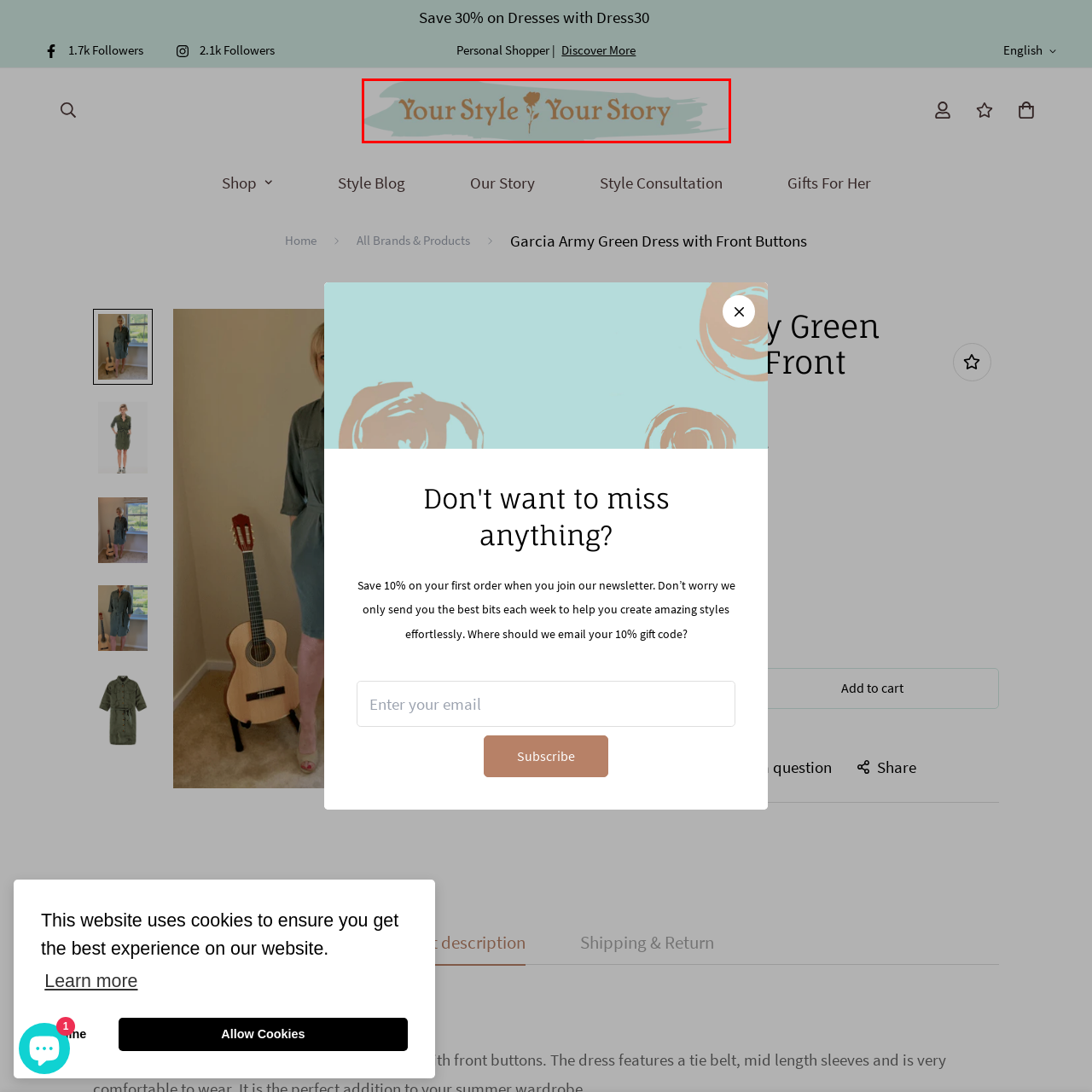Provide a detailed account of the visual content within the red-outlined section of the image.

The image features the elegant logo of "Your Style Your Story," displayed on a soft blue background. The logo emphasizes a blend of personal expression and fashion, characterized by its artistic typography, which merges playful script with a sophisticated floral illustration. This logo encapsulates the brand's ethos of individuality and storytelling through style, inviting customers to explore and express their personal narratives through fashion choices. The earthy tone of the text complements the serene background, creating a harmonious and inviting visual identity for the brand.